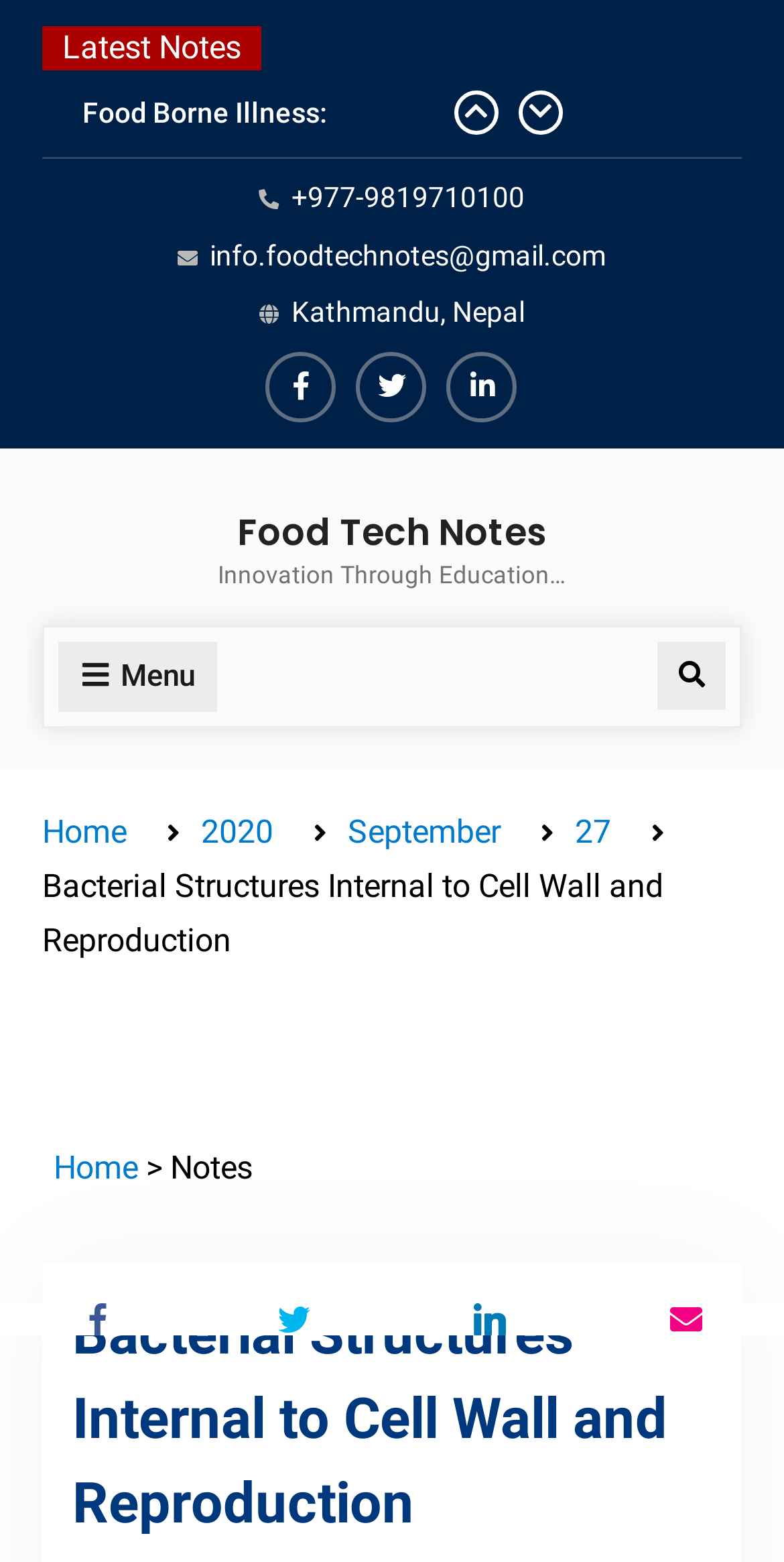Find the bounding box coordinates of the element to click in order to complete the given instruction: "Click on the link to study food science and food technology in top universities."

[0.105, 0.058, 0.576, 0.15]